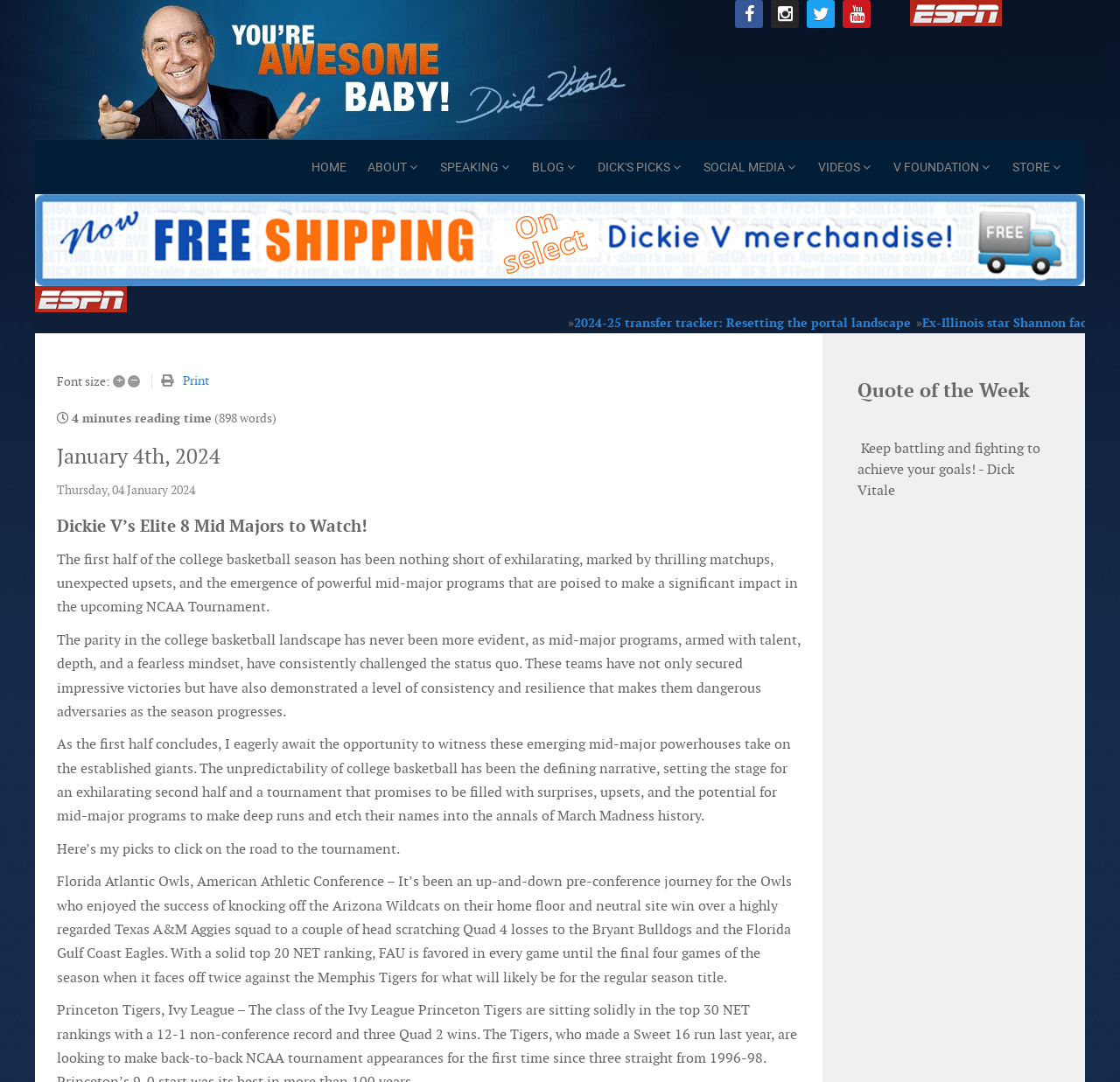Pinpoint the bounding box coordinates of the element to be clicked to execute the instruction: "Click on the '2024-25 transfer tracker: Resetting the portal landscape' article".

[0.436, 0.291, 0.737, 0.306]